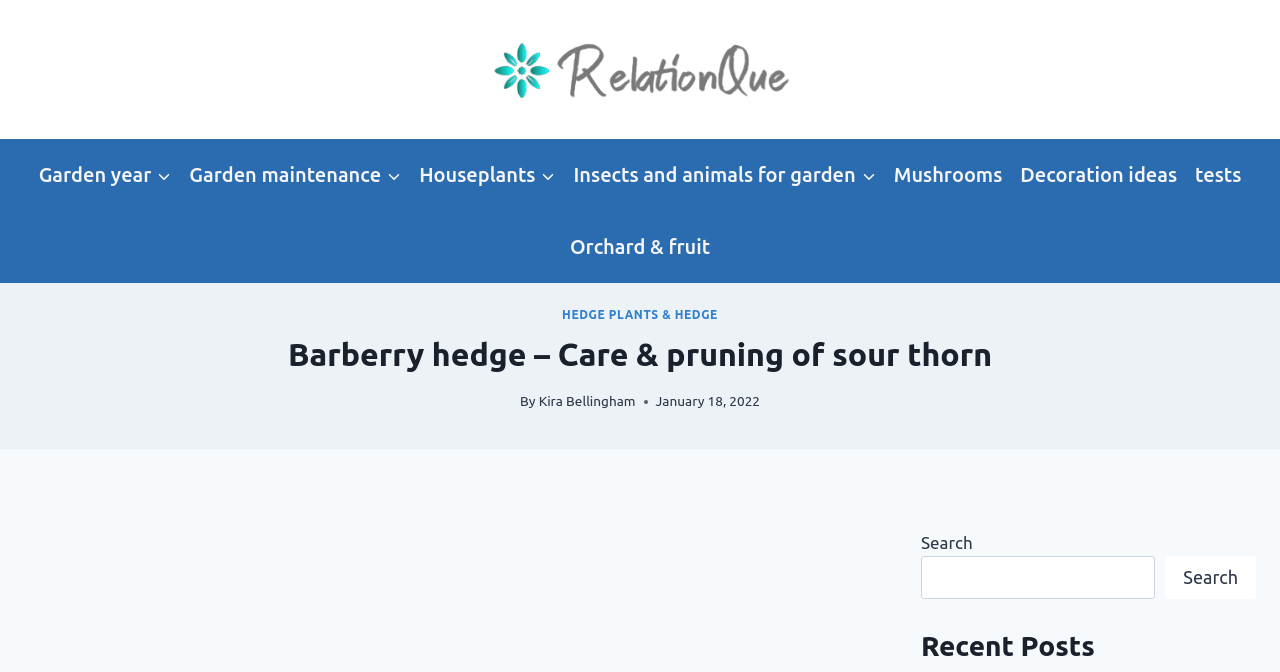Ascertain the bounding box coordinates for the UI element detailed here: "Orchard & fruit". The coordinates should be provided as [left, top, right, bottom] with each value being a float between 0 and 1.

[0.438, 0.314, 0.562, 0.421]